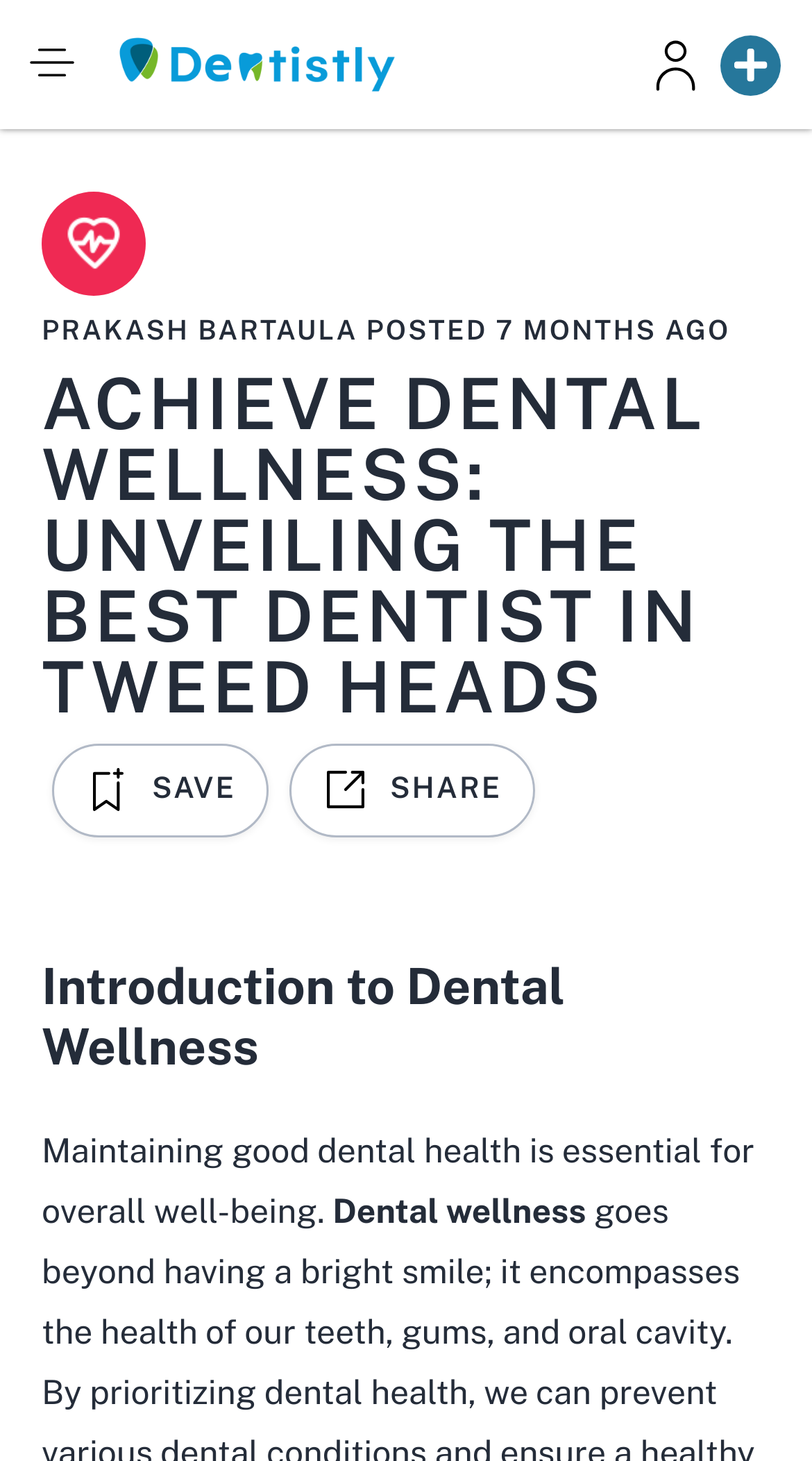Provide a short, one-word or phrase answer to the question below:
What is the importance of dental health?

Overall well-being